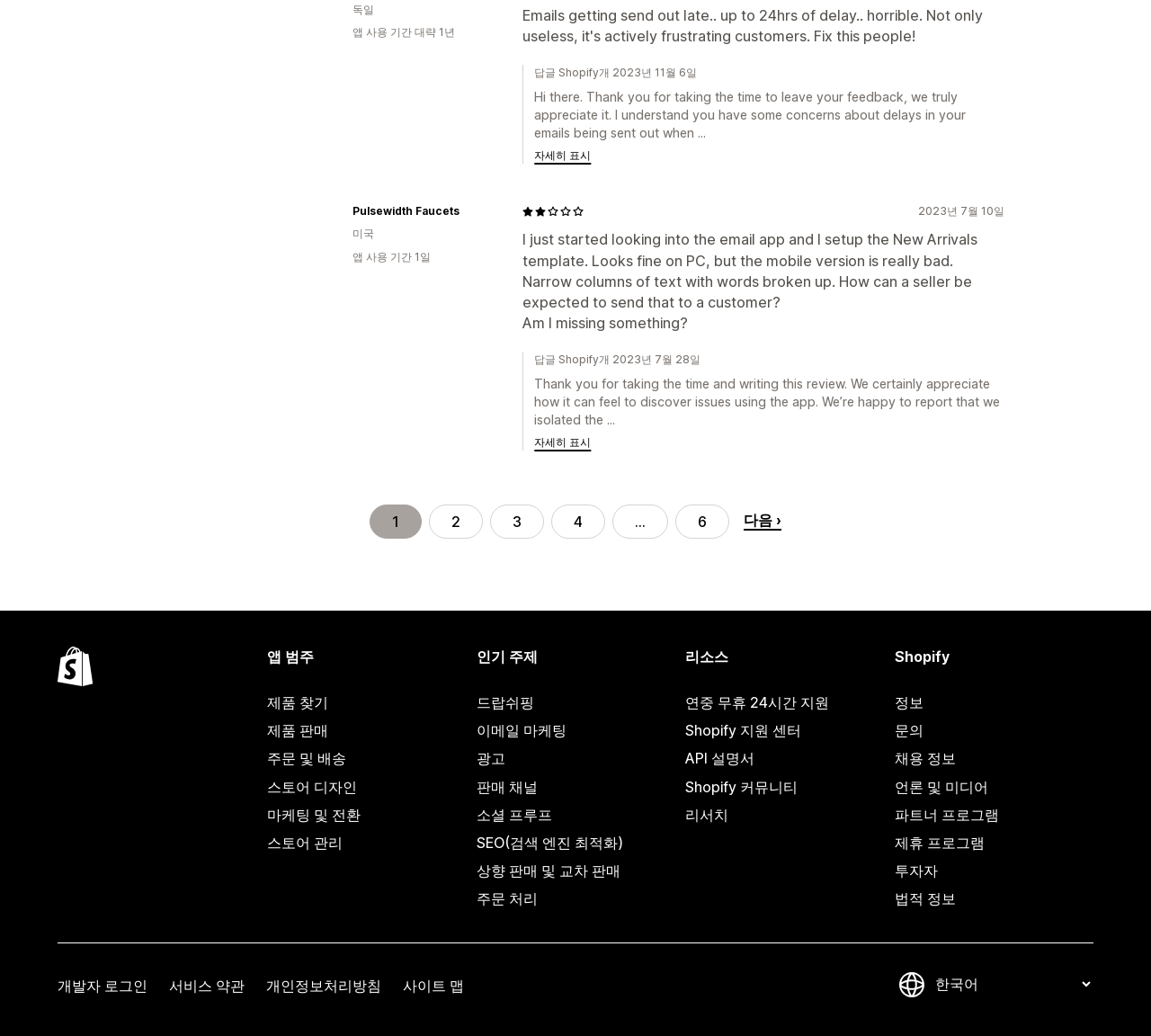Answer with a single word or phrase: 
What is the category of the app?

독일